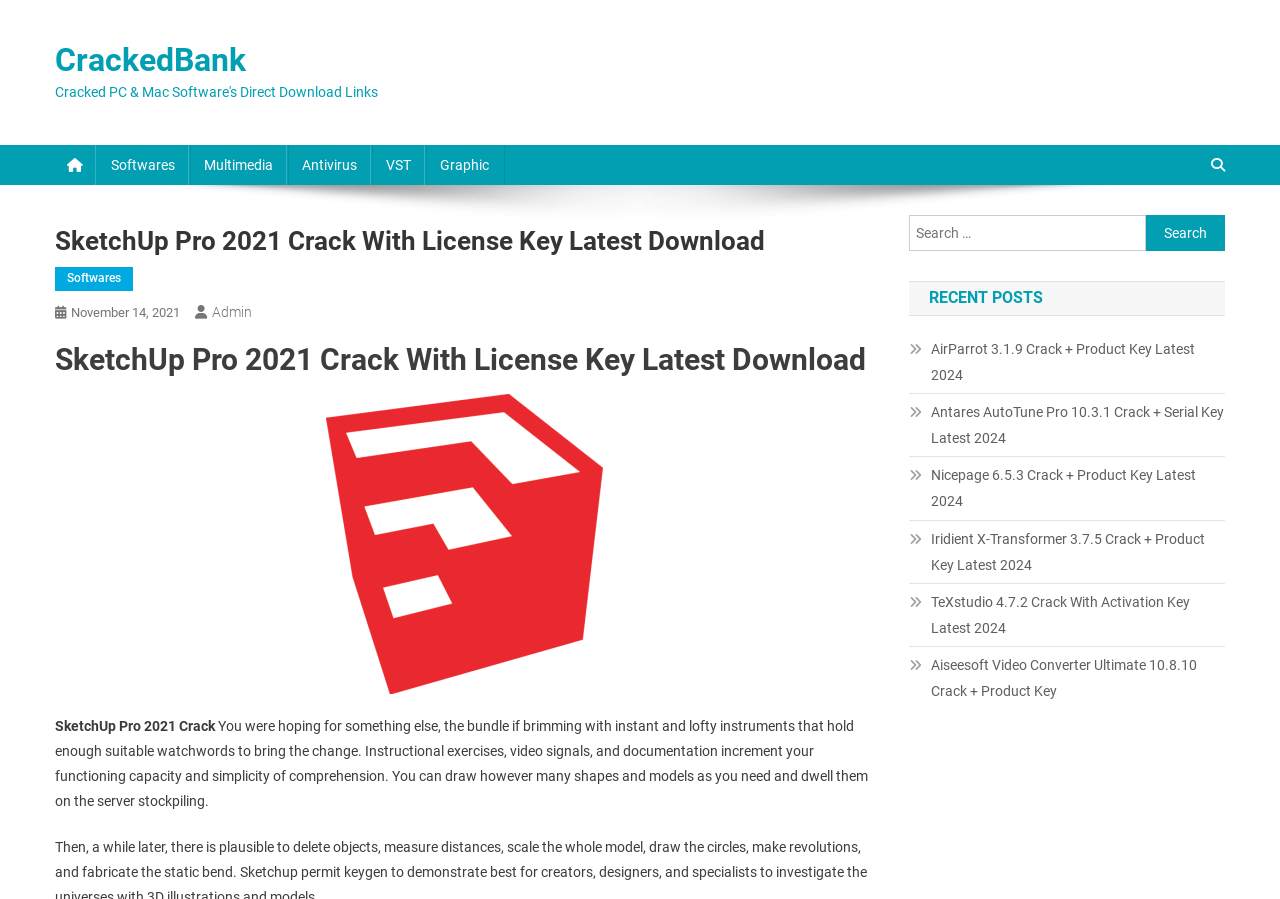What is the main topic of this webpage?
Offer a detailed and exhaustive answer to the question.

Based on the webpage's content, especially the header and the text, it appears that the main topic of this webpage is related to SketchUp Pro 2021 Crack, which is a software for 3D modeling and design.